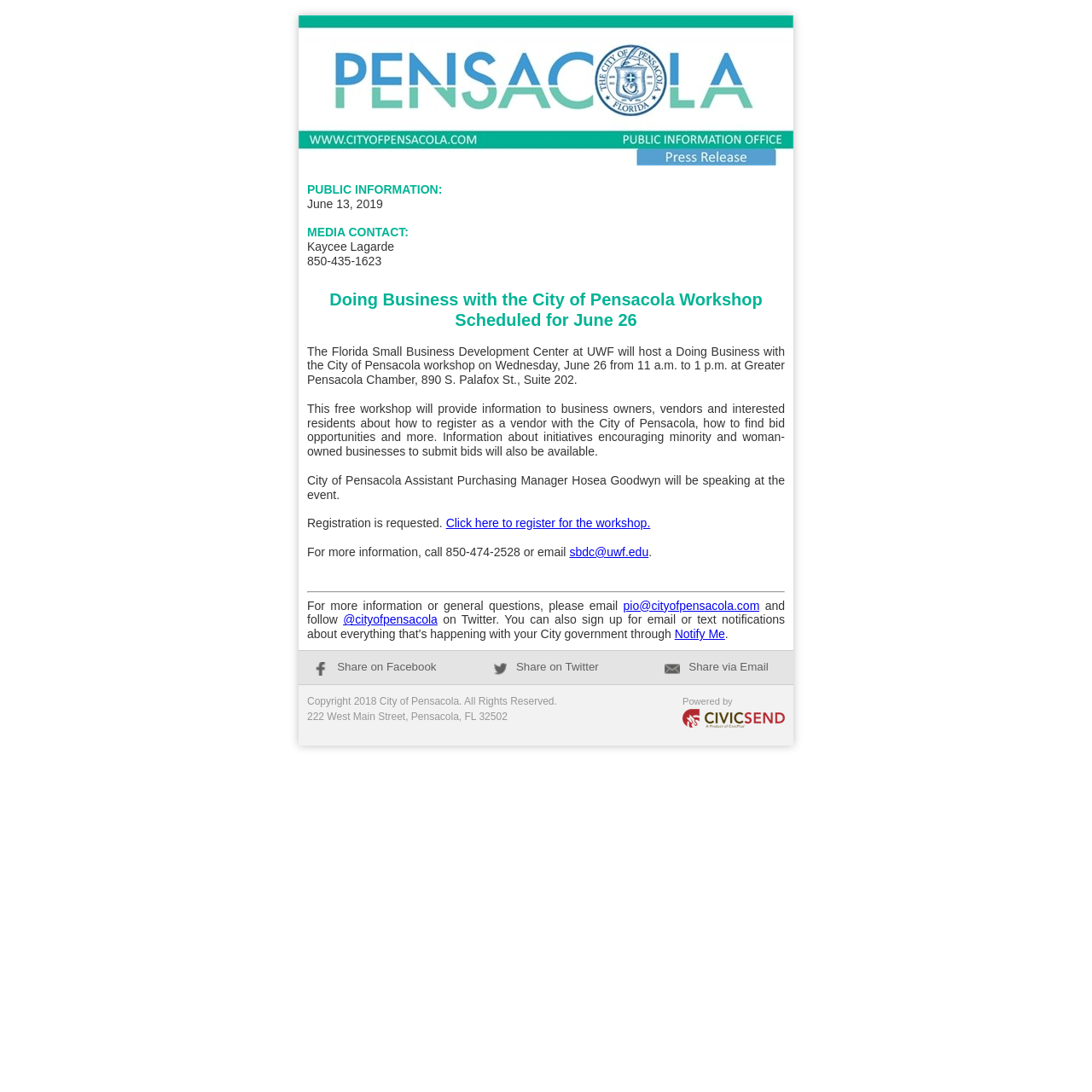What is the purpose of the workshop?
Analyze the screenshot and provide a detailed answer to the question.

The workshop aims to provide information to business owners, vendors, and interested residents about how to register as a vendor with the City of Pensacola, find bid opportunities, and more.